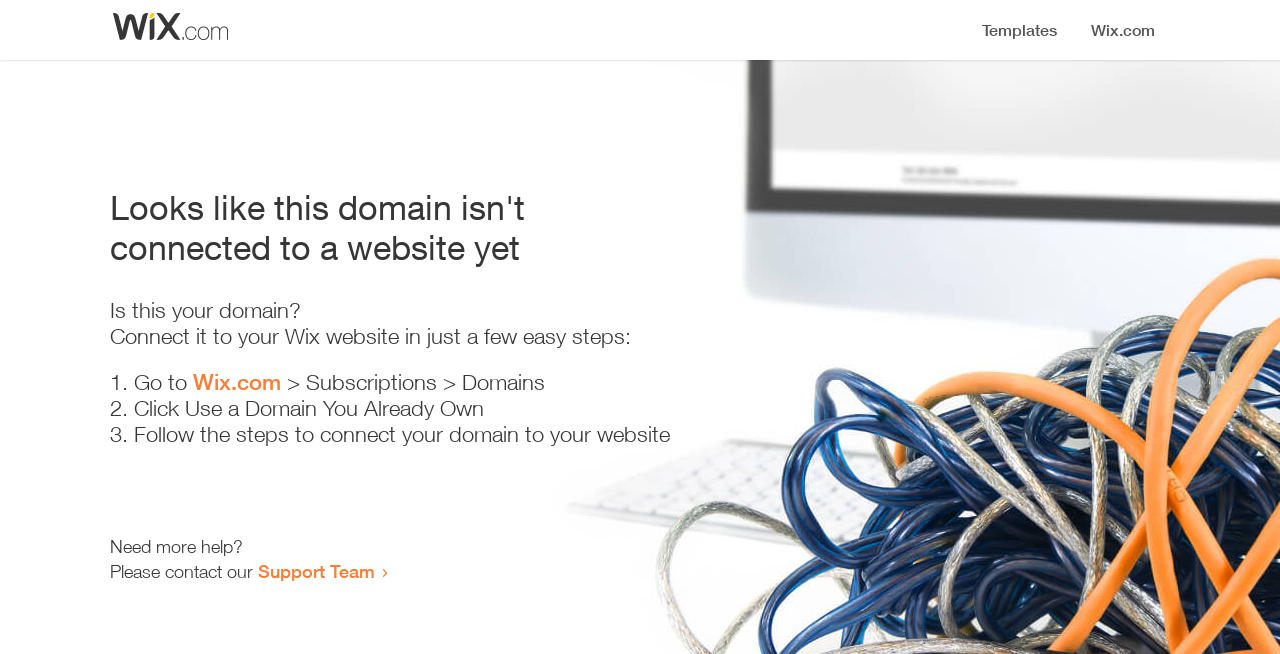Reply to the question with a single word or phrase:
How many steps are required to connect the domain?

3